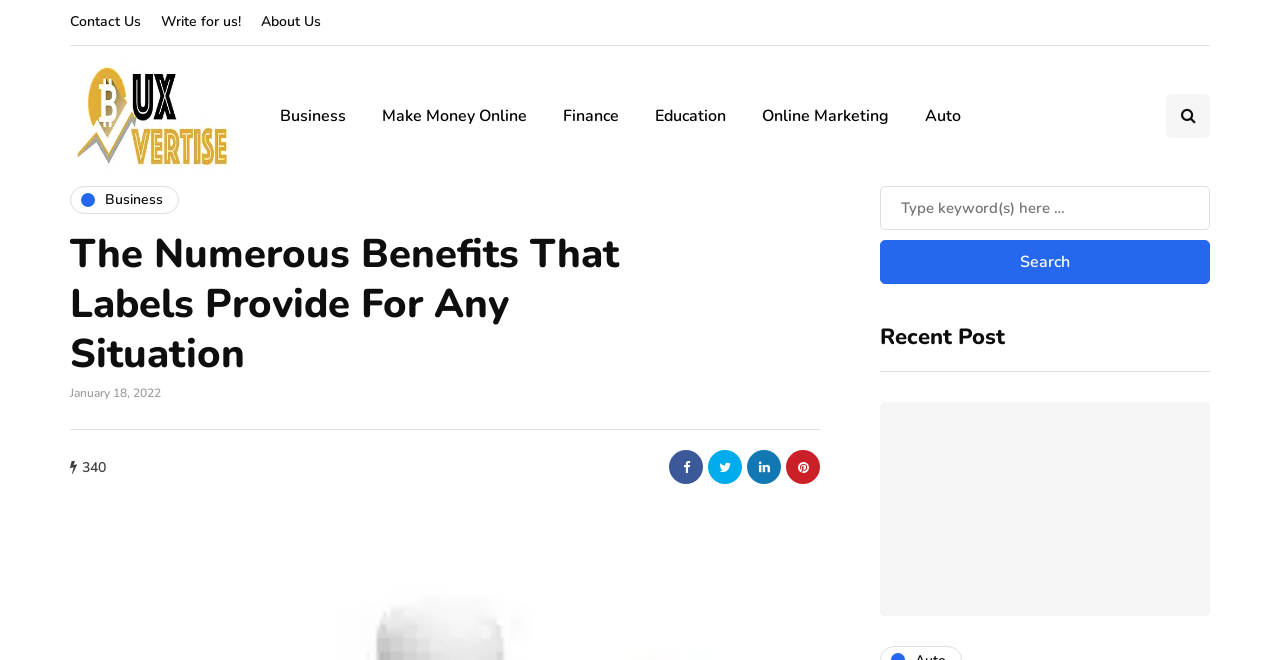Articulate a detailed summary of the webpage's content and design.

This webpage appears to be a blog or article page, with a focus on business and marketing topics. At the top, there are several links to different sections of the website, including "Contact Us", "Write for us!", and "About Us", which are positioned horizontally across the top of the page. Below these links, there is a logo image with the text "Buxvertise" next to it.

To the right of the logo, there are several category links, including "Business", "Make Money Online", "Finance", "Education", "Online Marketing", and "Auto", which are arranged horizontally. Below these category links, there is a search toggle button.

The main content of the page is a blog post titled "The Numerous Benefits That Labels Provide For Any Situation", which is a heading that spans almost half of the page width. Below the title, there is a time stamp indicating that the post was published on January 18, 2022. The post itself is not described in the accessibility tree, but it likely contains text and possibly images.

To the right of the post title, there are several social media links, represented by icons, which are positioned vertically. Below the post, there is a section titled "Recent Post", which may contain a list of recent articles or blog posts. There is also a search box and button in this section, allowing users to search for specific content on the website.